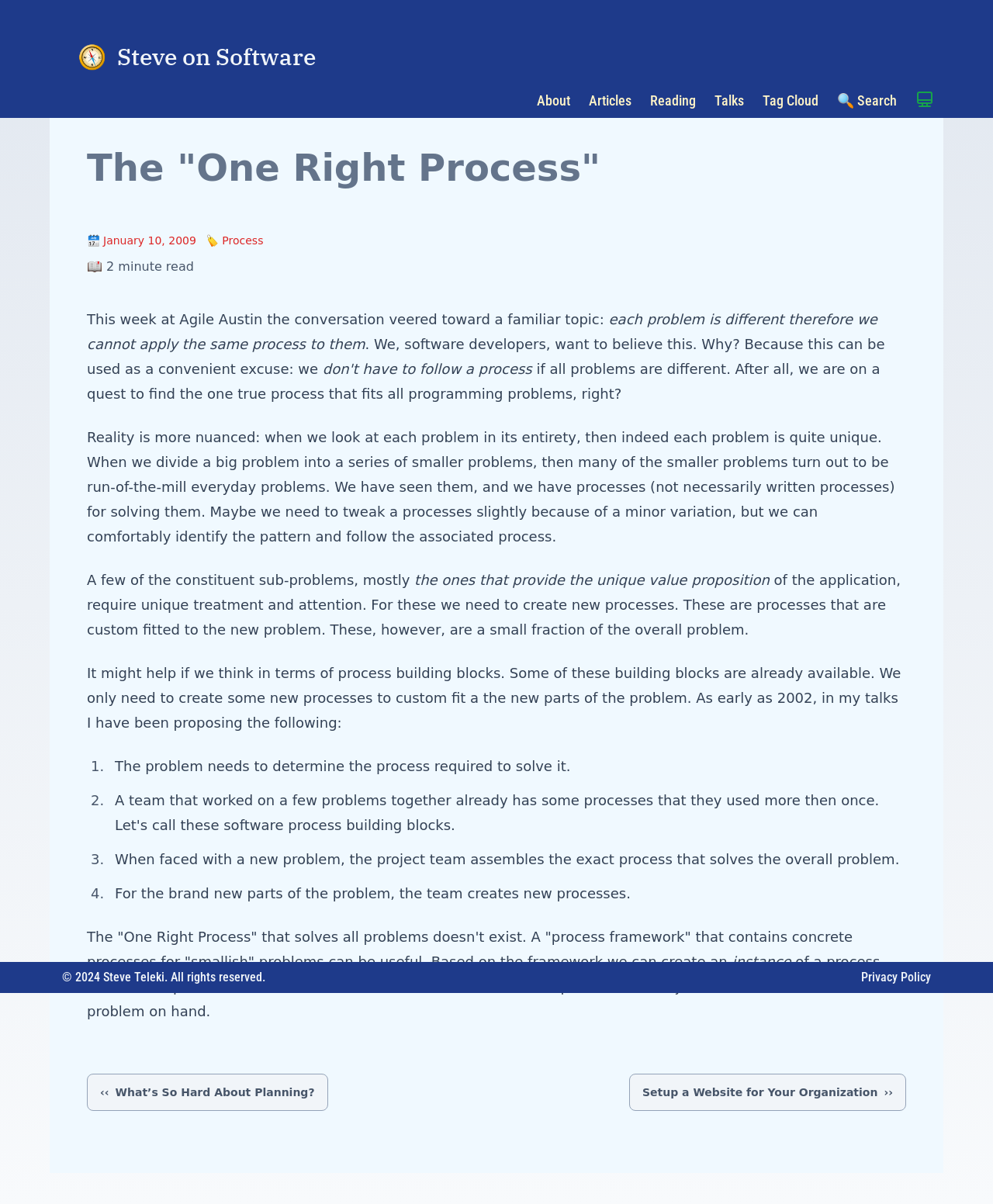Answer the question below with a single word or a brief phrase: 
What is the topic of the conversation at Agile Austin?

Process